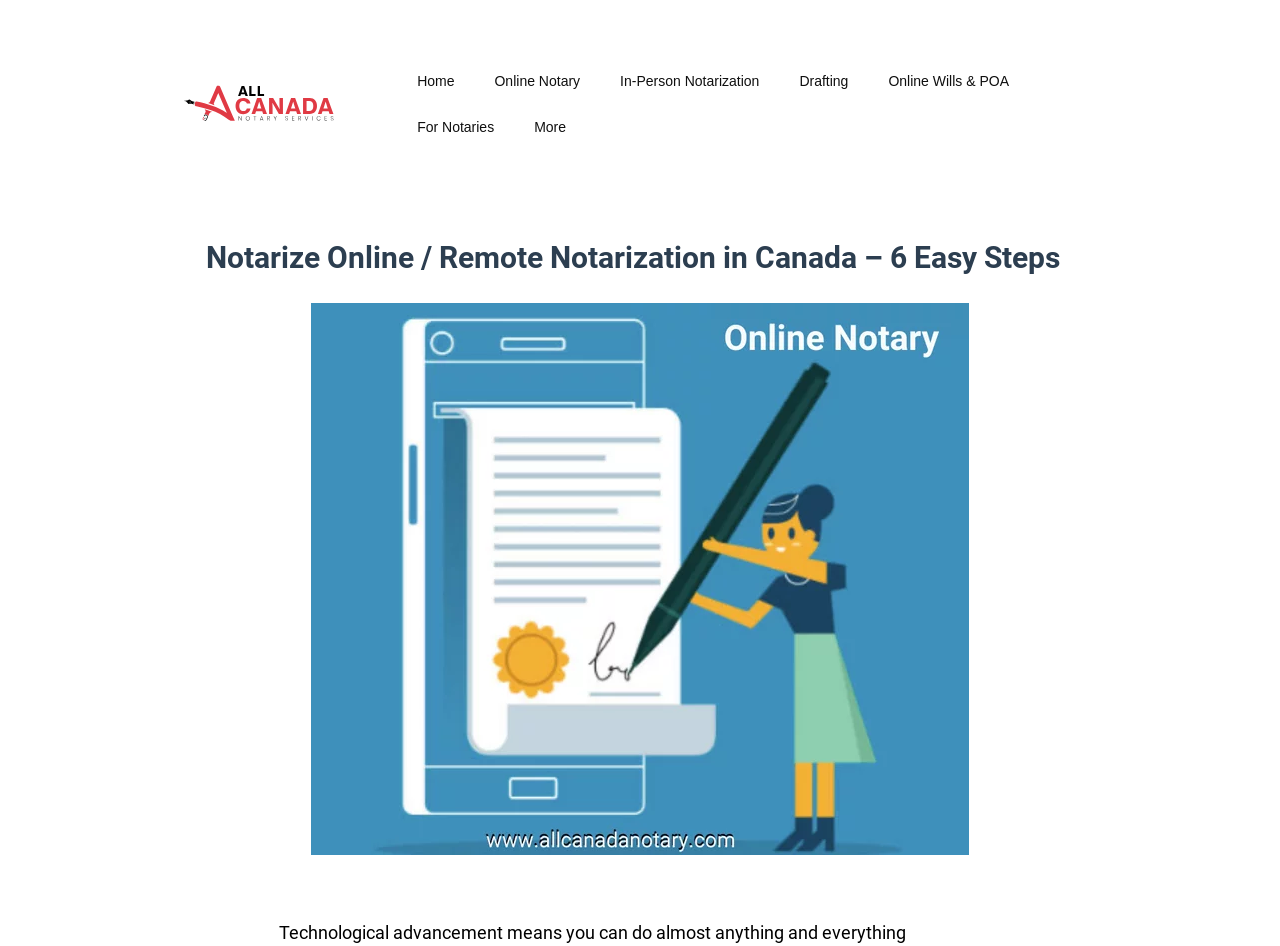Determine the bounding box of the UI component based on this description: "For Notaries". The bounding box coordinates should be four float values between 0 and 1, i.e., [left, top, right, bottom].

[0.31, 0.11, 0.402, 0.159]